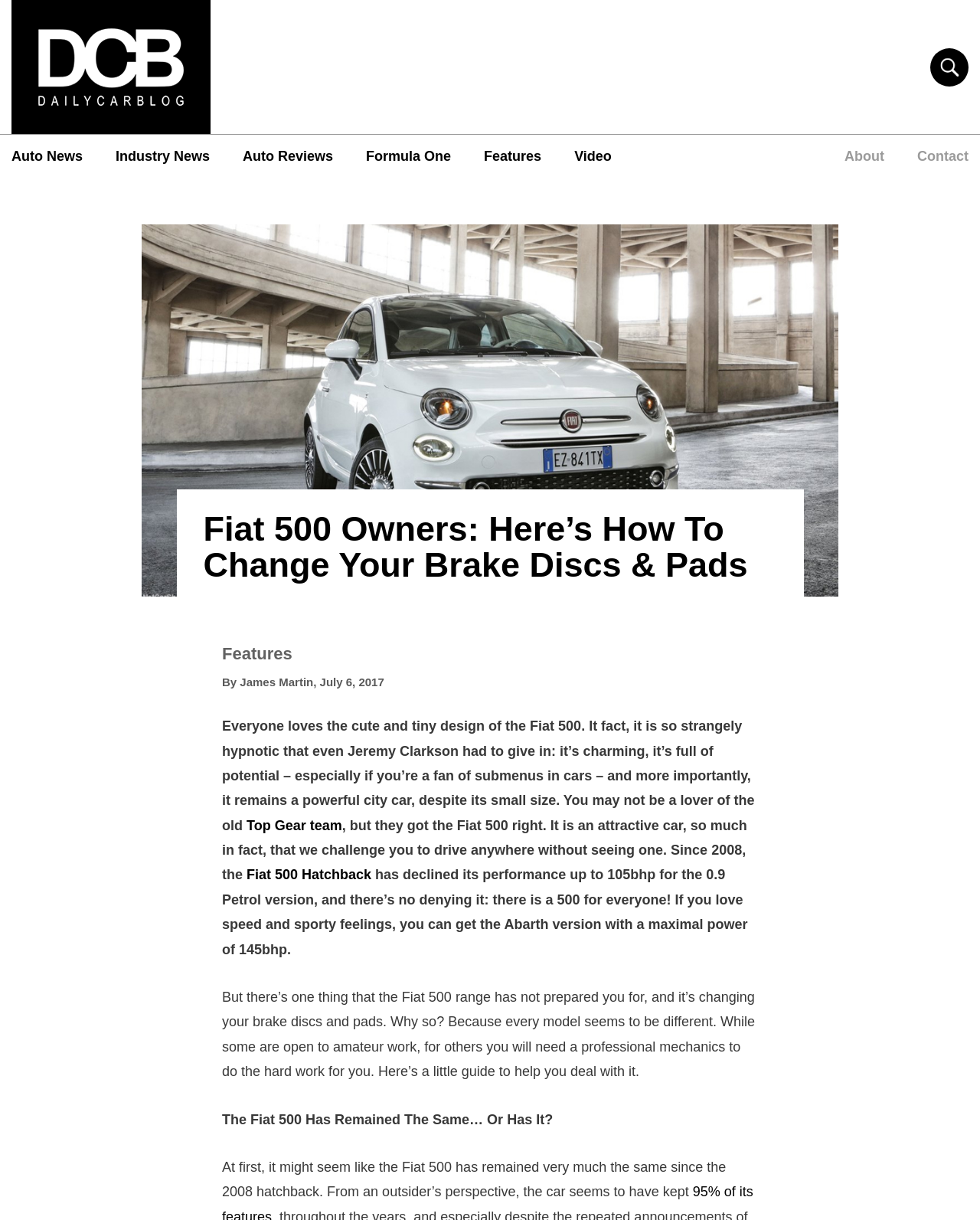Please indicate the bounding box coordinates for the clickable area to complete the following task: "Click on the 'Top Gear team' link". The coordinates should be specified as four float numbers between 0 and 1, i.e., [left, top, right, bottom].

[0.252, 0.67, 0.349, 0.683]